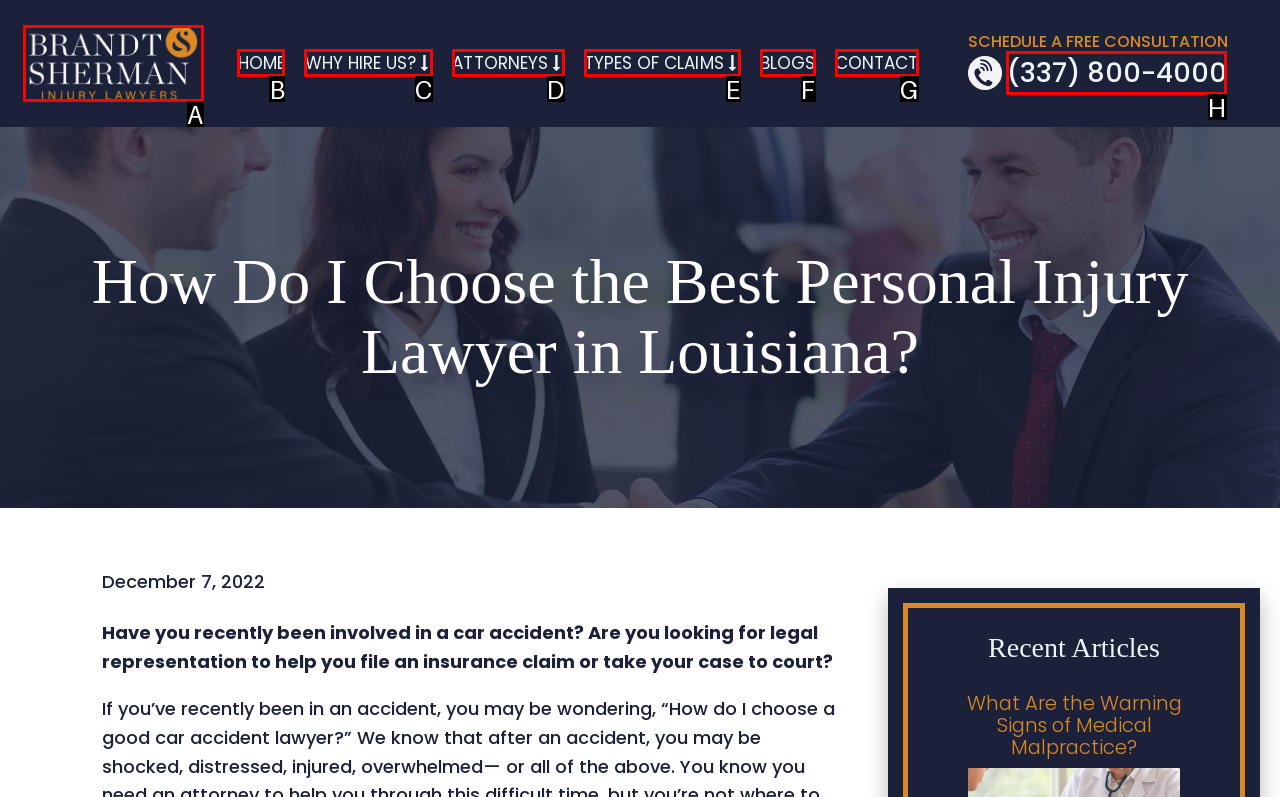Point out the option that needs to be clicked to fulfill the following instruction: Call (337) 800-4000
Answer with the letter of the appropriate choice from the listed options.

H